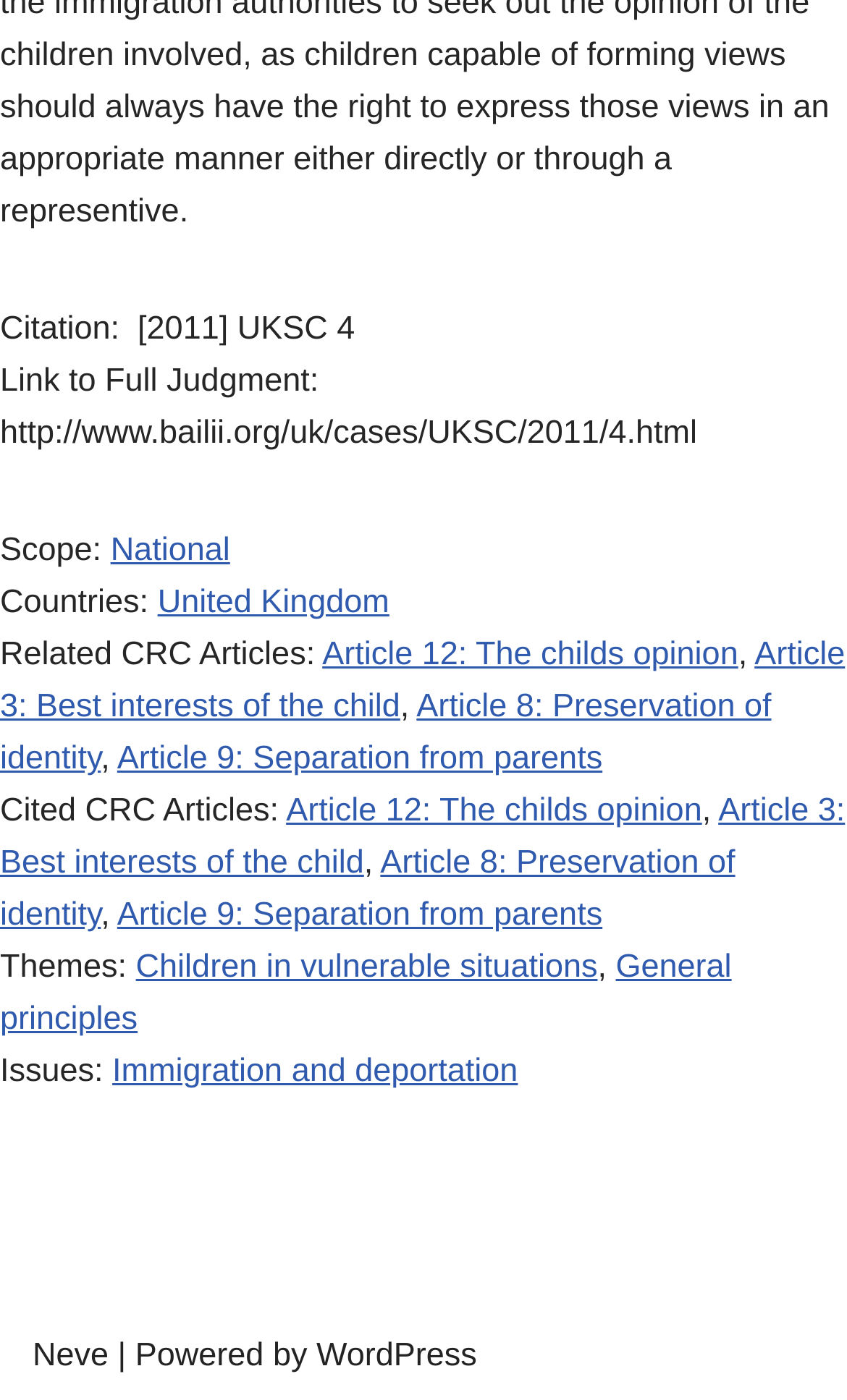With reference to the image, please provide a detailed answer to the following question: What is the theme of the judgment?

The theme of the judgment can be found in the link element 'Children in vulnerable situations' under the static text 'Themes:'.